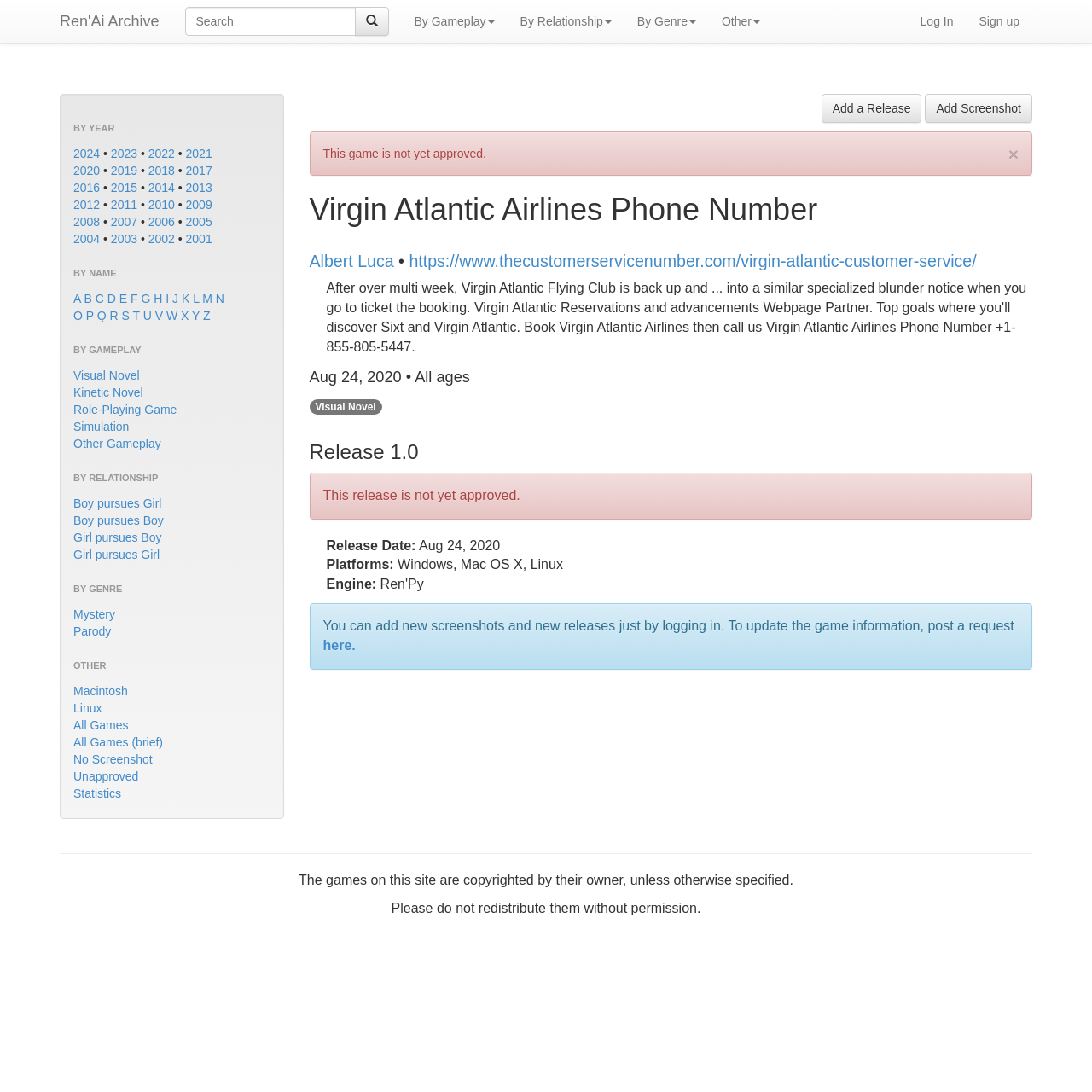Specify the bounding box coordinates of the area to click in order to follow the given instruction: "Search for a game."

[0.169, 0.006, 0.325, 0.033]